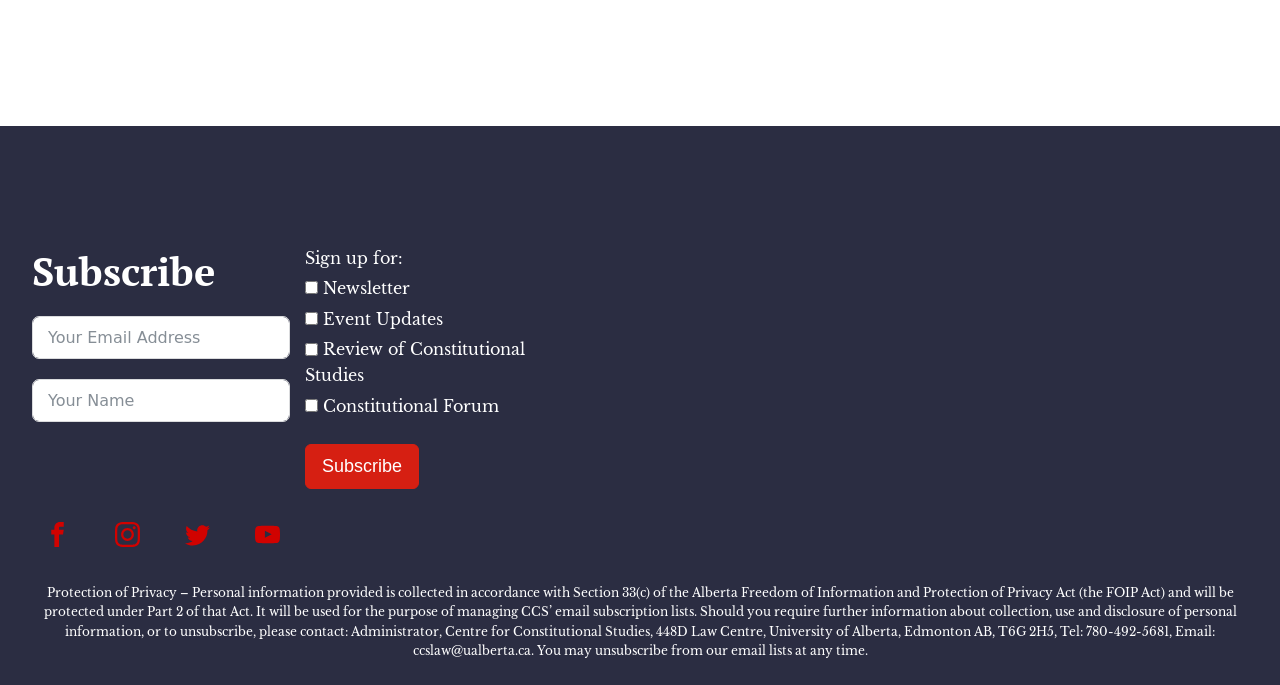Provide the bounding box coordinates for the specified HTML element described in this description: "Subscribe". The coordinates should be four float numbers ranging from 0 to 1, in the format [left, top, right, bottom].

[0.238, 0.648, 0.327, 0.714]